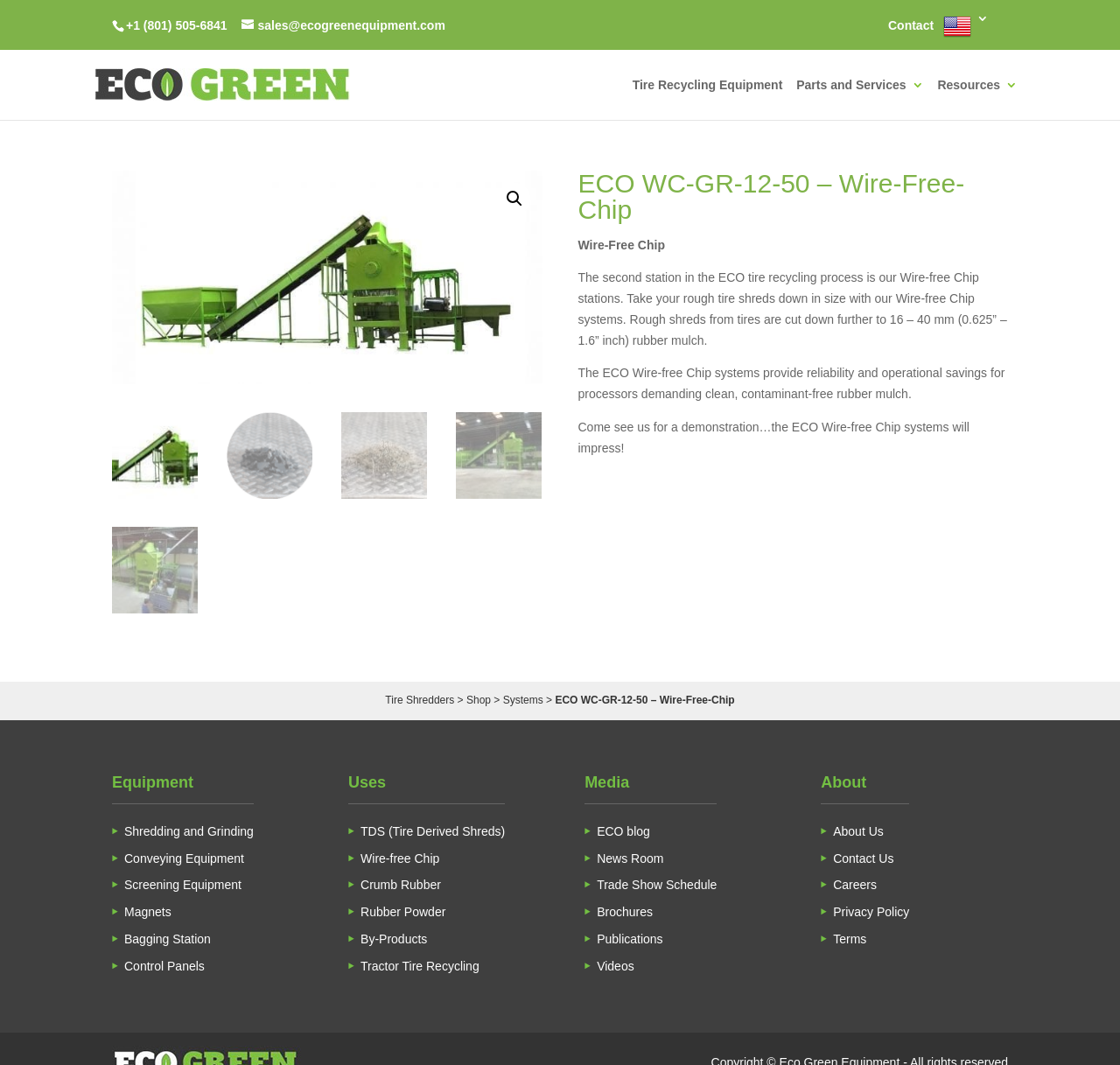Locate the bounding box coordinates of the element to click to perform the following action: 'View Tire Shredders page'. The coordinates should be given as four float values between 0 and 1, in the form of [left, top, right, bottom].

[0.085, 0.072, 0.267, 0.085]